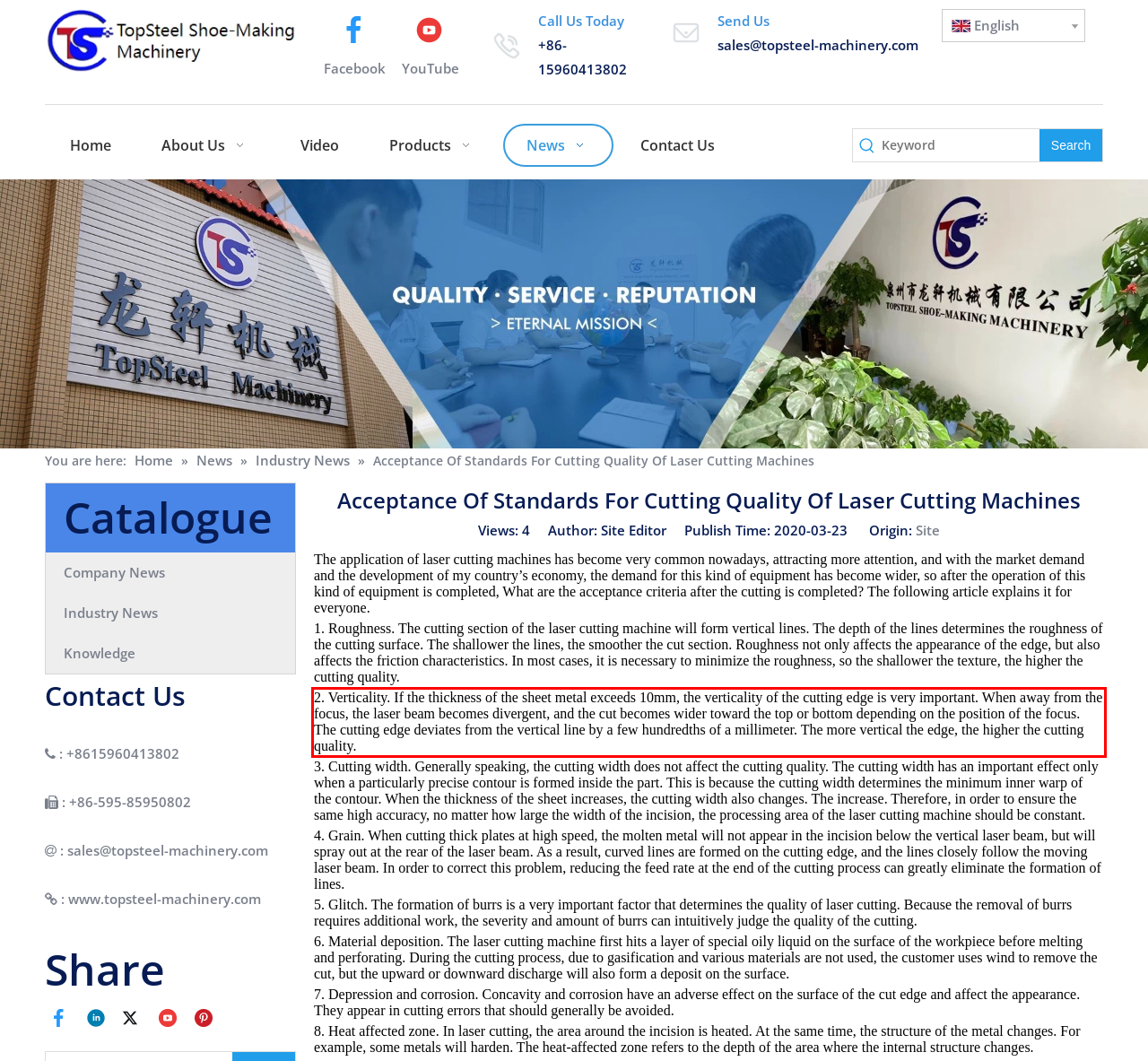You are presented with a webpage screenshot featuring a red bounding box. Perform OCR on the text inside the red bounding box and extract the content.

2. Verticality. If the thickness of the sheet metal exceeds 10mm, the verticality of the cutting edge is very important. When away from the focus, the laser beam becomes divergent, and the cut becomes wider toward the top or bottom depending on the position of the focus. The cutting edge deviates from the vertical line by a few hundredths of a millimeter. The more vertical the edge, the higher the cutting quality.